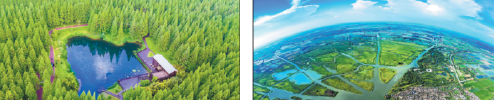Give a succinct answer to this question in a single word or phrase: 
What is the importance of conservation in this region?

To preserve natural heritage